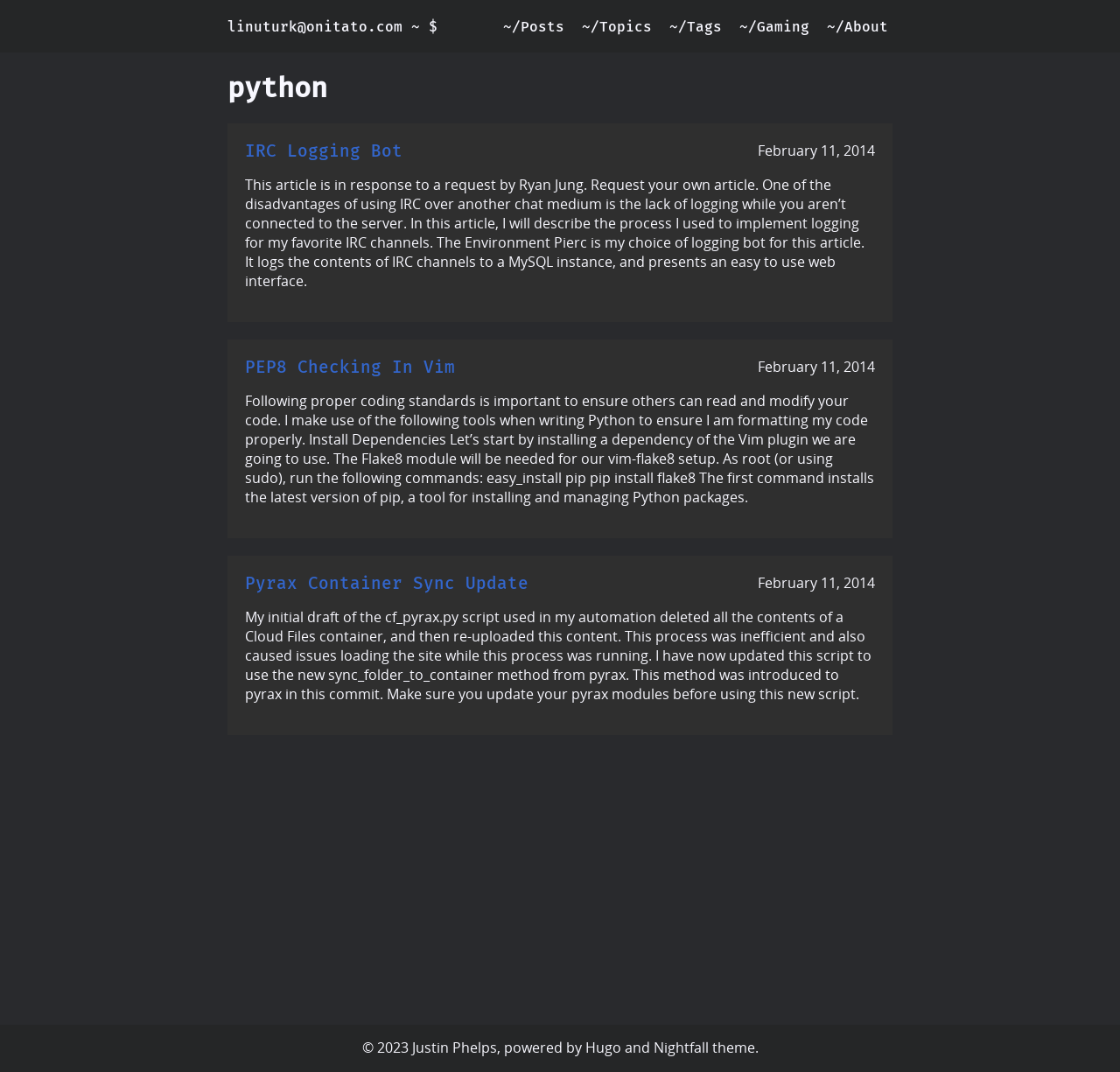Based on the visual content of the image, answer the question thoroughly: Who is the author of the webpage?

I found the copyright information at the bottom of the webpage, which says '© 2023 Justin Phelps, powered by ...', so the author of the webpage is Justin Phelps.